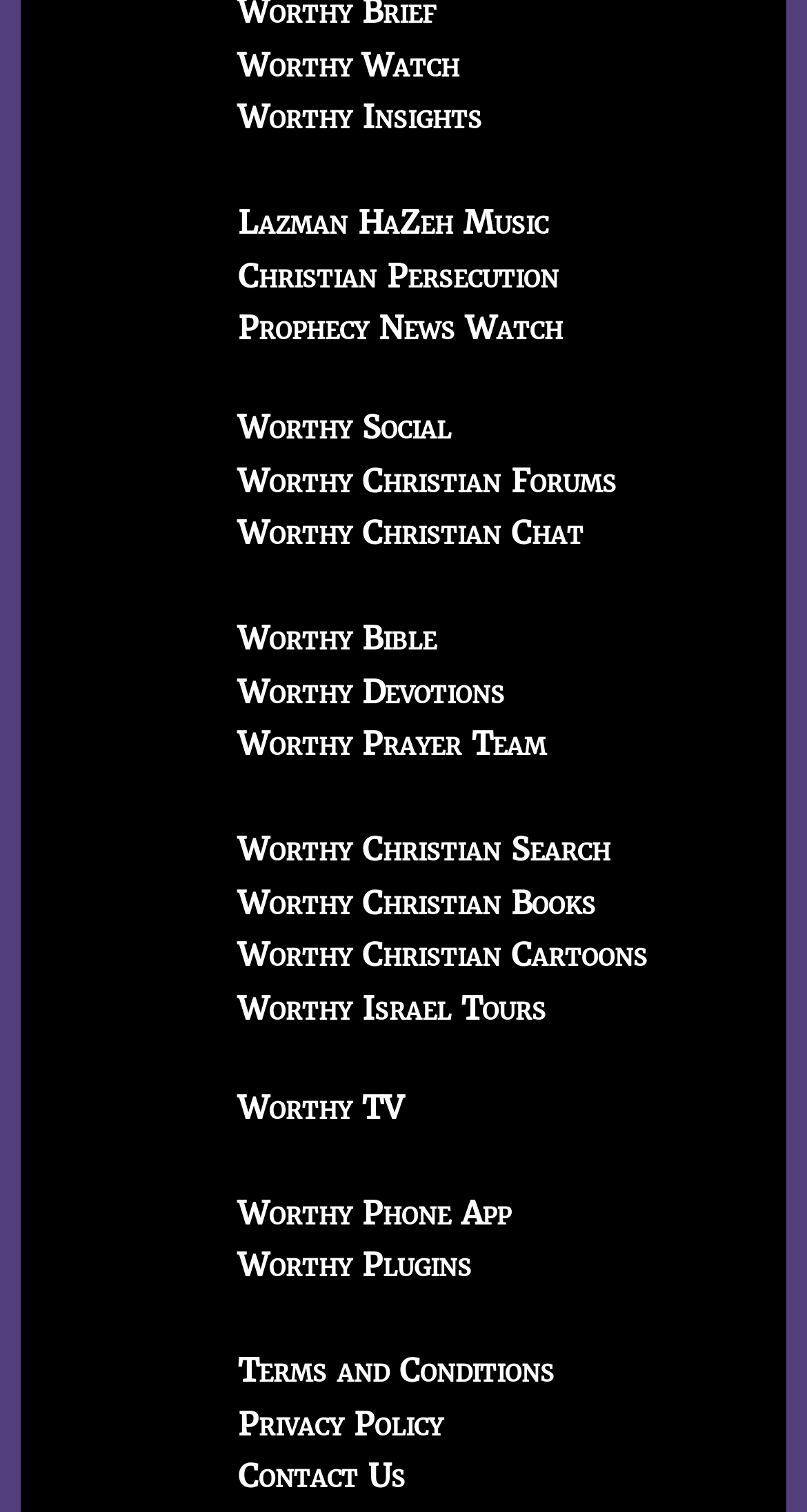Identify the bounding box coordinates necessary to click and complete the given instruction: "Read Worthy Devotions".

[0.295, 0.444, 0.626, 0.47]